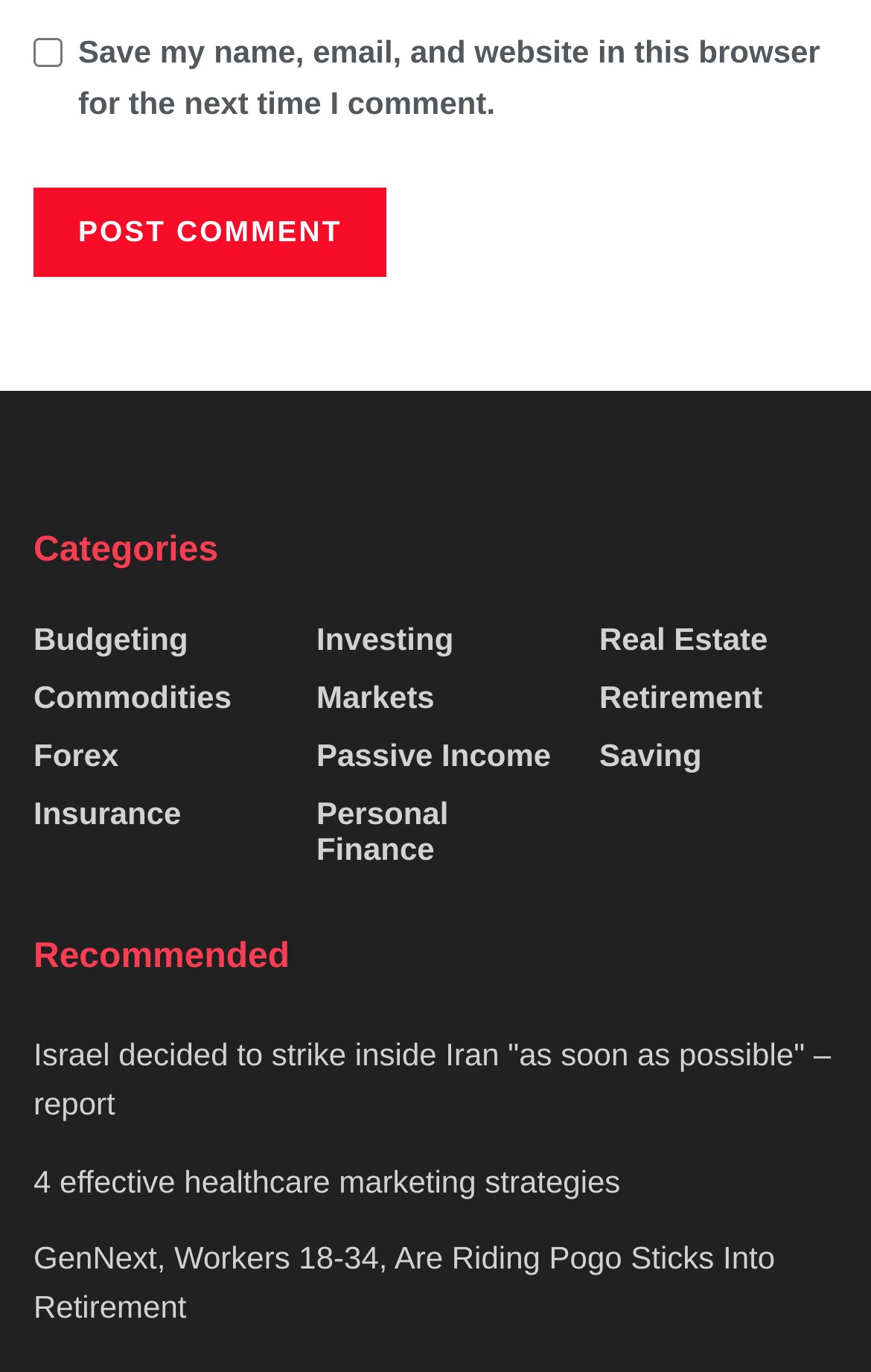Please provide the bounding box coordinates for the UI element as described: "name="submit" value="Post Comment"". The coordinates must be four floats between 0 and 1, represented as [left, top, right, bottom].

[0.038, 0.13, 0.444, 0.195]